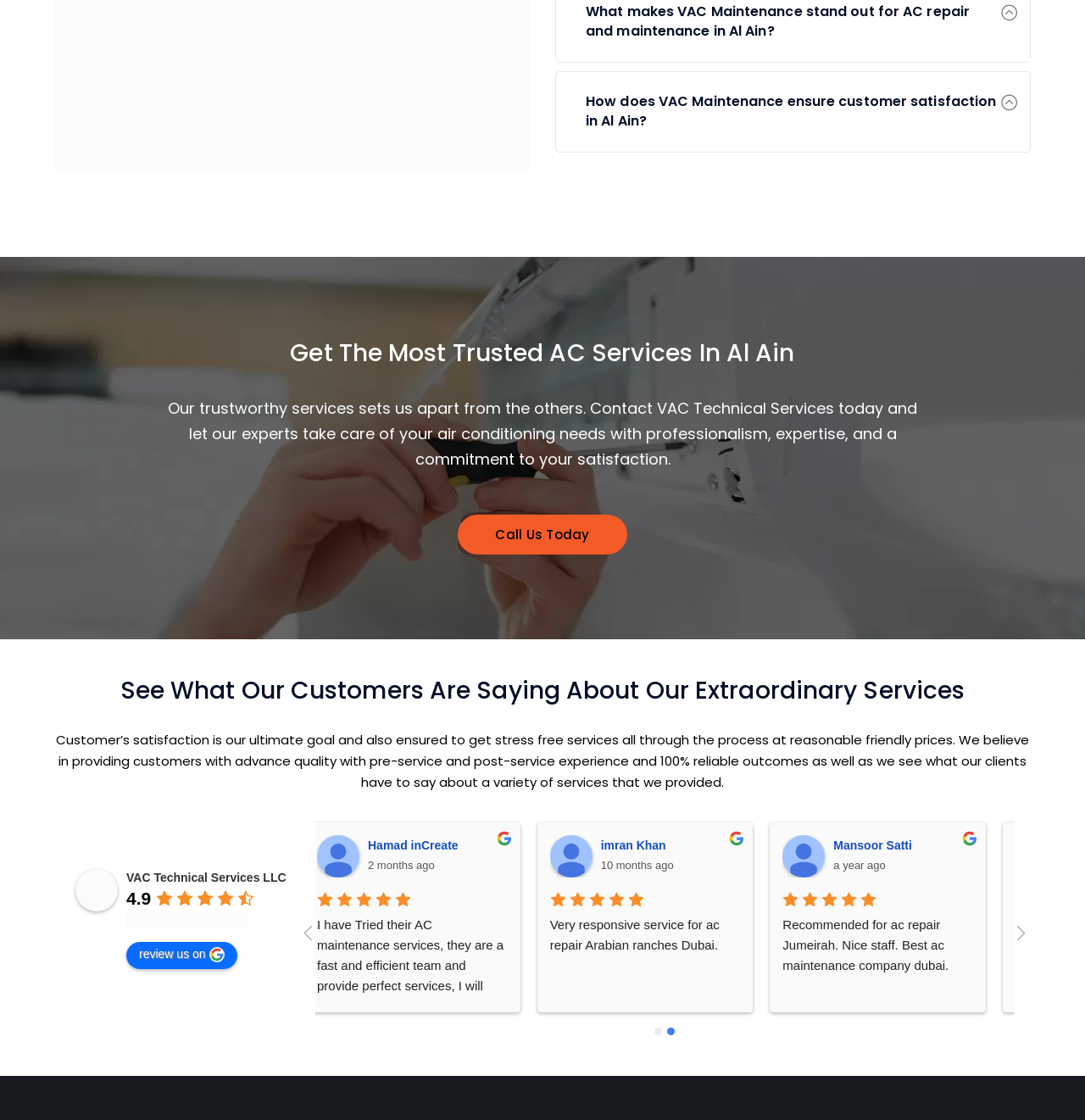What is the company name mentioned in the webpage?
Please respond to the question with a detailed and well-explained answer.

The company name is mentioned in the webpage as 'VAC Technical Services LLC' which is also the text of an image and a link.